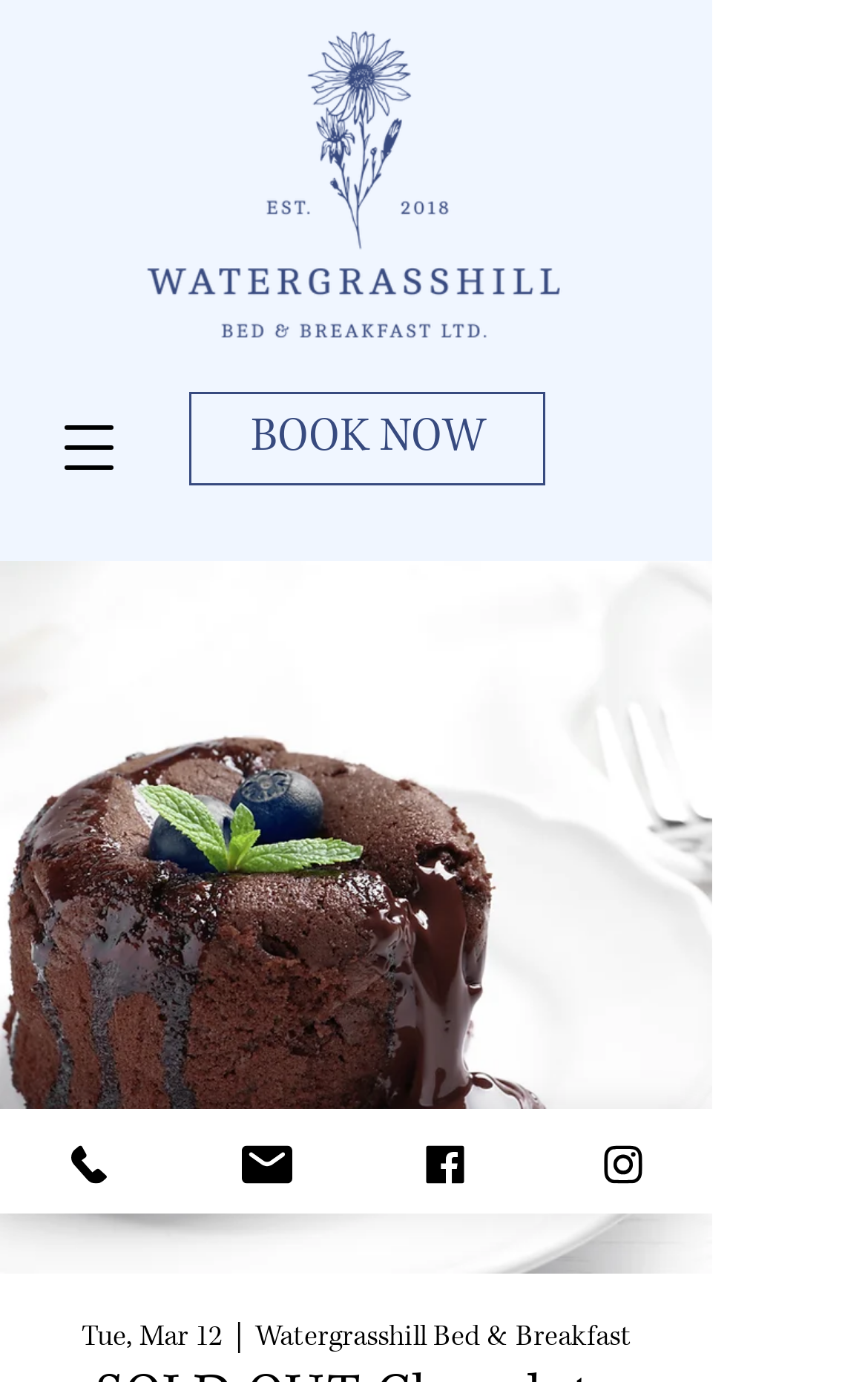Can you give a comprehensive explanation to the question given the content of the image?
What is the date of the baking class?

I found the answer by looking at the StaticText element 'Tue, Mar 12' which is a child element of the 'BOOK NOW' link.